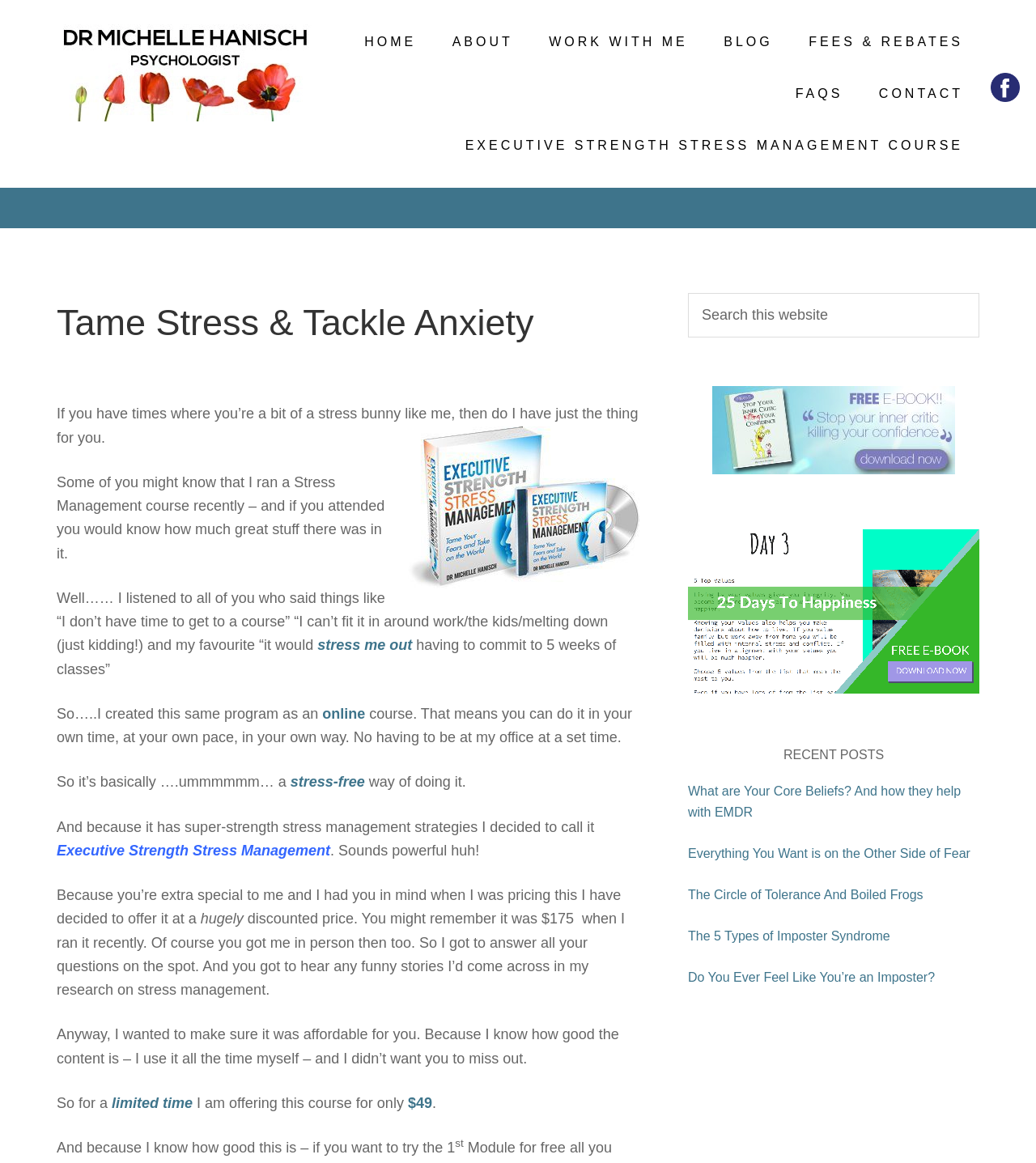Create a detailed narrative of the webpage’s visual and textual elements.

This webpage is about stress management and offers an online course to help individuals manage stress. At the top of the page, there is a navigation menu with links to "HOME", "ABOUT", "WORK WITH ME", "BLOG", "FEES & REBATES", "FAQS", and "CONTACT". Below the navigation menu, there is a prominent link to the "EXECUTIVE STRENGTH STRESS MANAGEMENT COURSE" with a heading that reads "Tame Stress & Tackle Anxiety".

The main content of the page is a lengthy text that explains the benefits of the stress management course. The text is divided into several paragraphs, with some paragraphs containing images related to stress and anxiety management. The text explains that the course was previously offered in-person but is now available online, making it more accessible to a wider audience. The course is described as a "stress-free" way to learn stress management strategies, and it is offered at a discounted price of $49 for a limited time.

To the right of the main content, there is a sidebar with a search box, recent posts, and links to other articles on the website. The recent posts section lists several article titles, including "Heal Grow Transform Stop Your Inner Critic", "25 days to happiness", "What are Your Core Beliefs? And how they help with EMDR", and others. At the bottom of the page, there is a link to the website's Facebook page.

Throughout the page, there are several images, including a logo for "Psychologist Gold Coast" at the top left, an image related to stress and anxiety management in the main content, and images accompanying the recent posts in the sidebar.